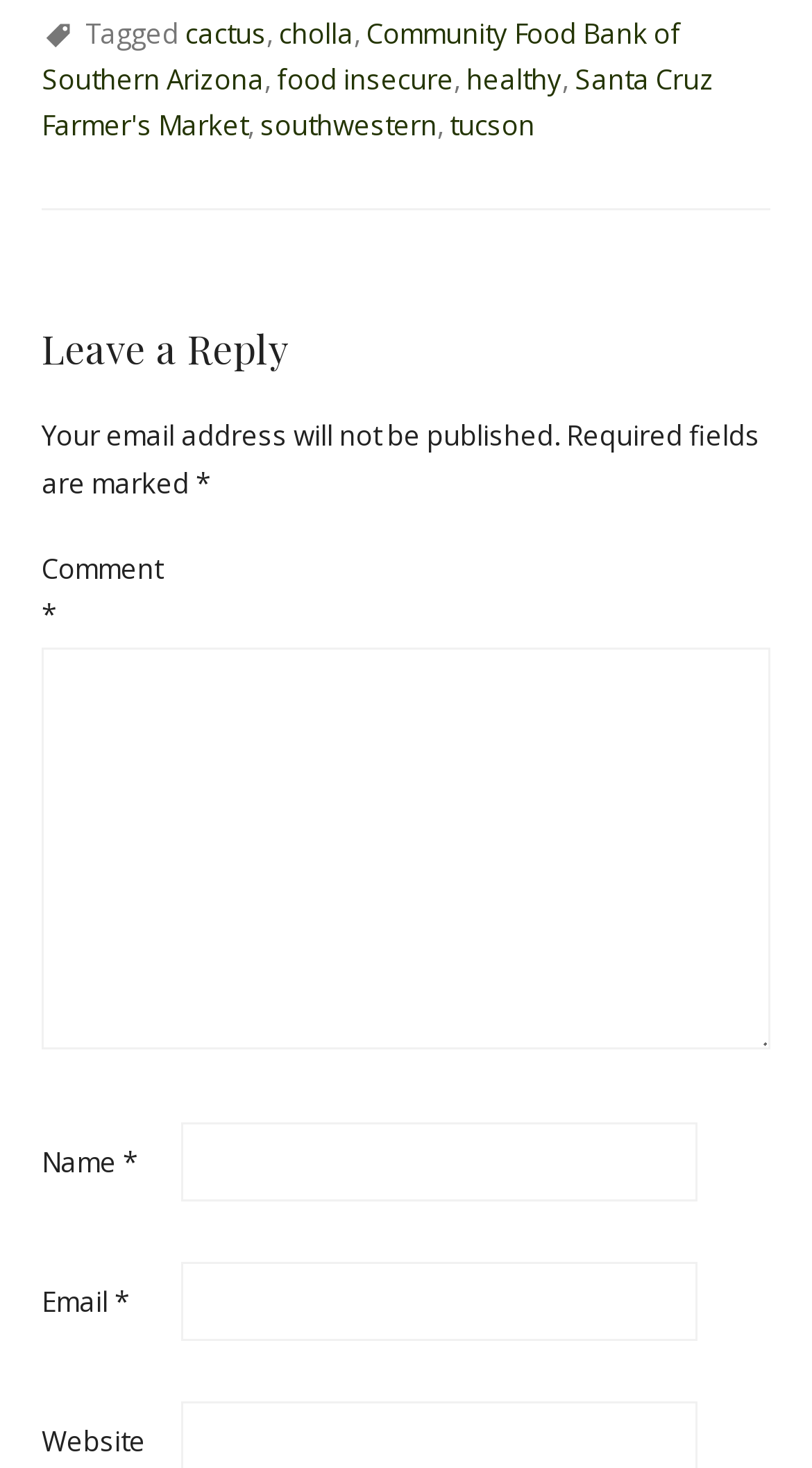Locate the bounding box coordinates of the item that should be clicked to fulfill the instruction: "Leave a comment".

[0.051, 0.374, 0.2, 0.4]